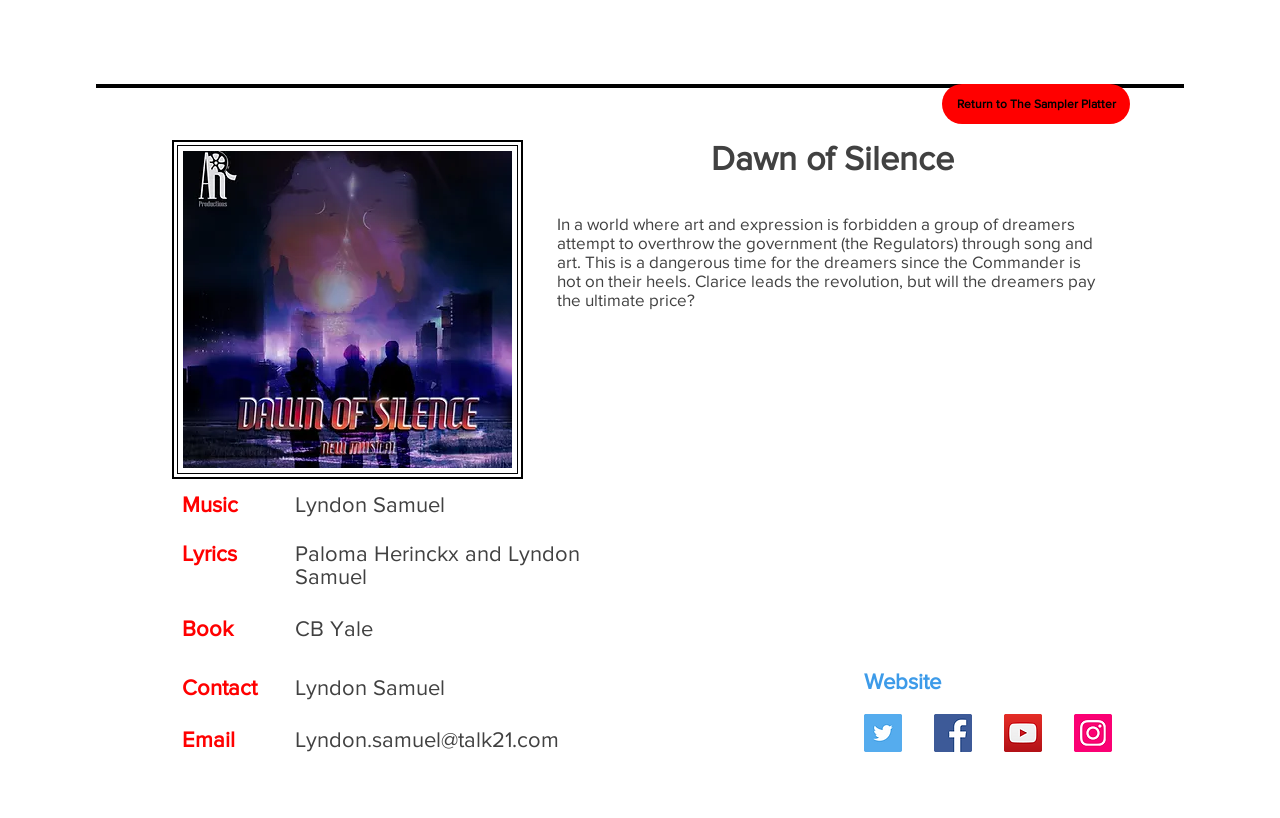Locate the bounding box of the UI element defined by this description: "Return to The Sampler Platter". The coordinates should be given as four float numbers between 0 and 1, formatted as [left, top, right, bottom].

[0.736, 0.103, 0.883, 0.152]